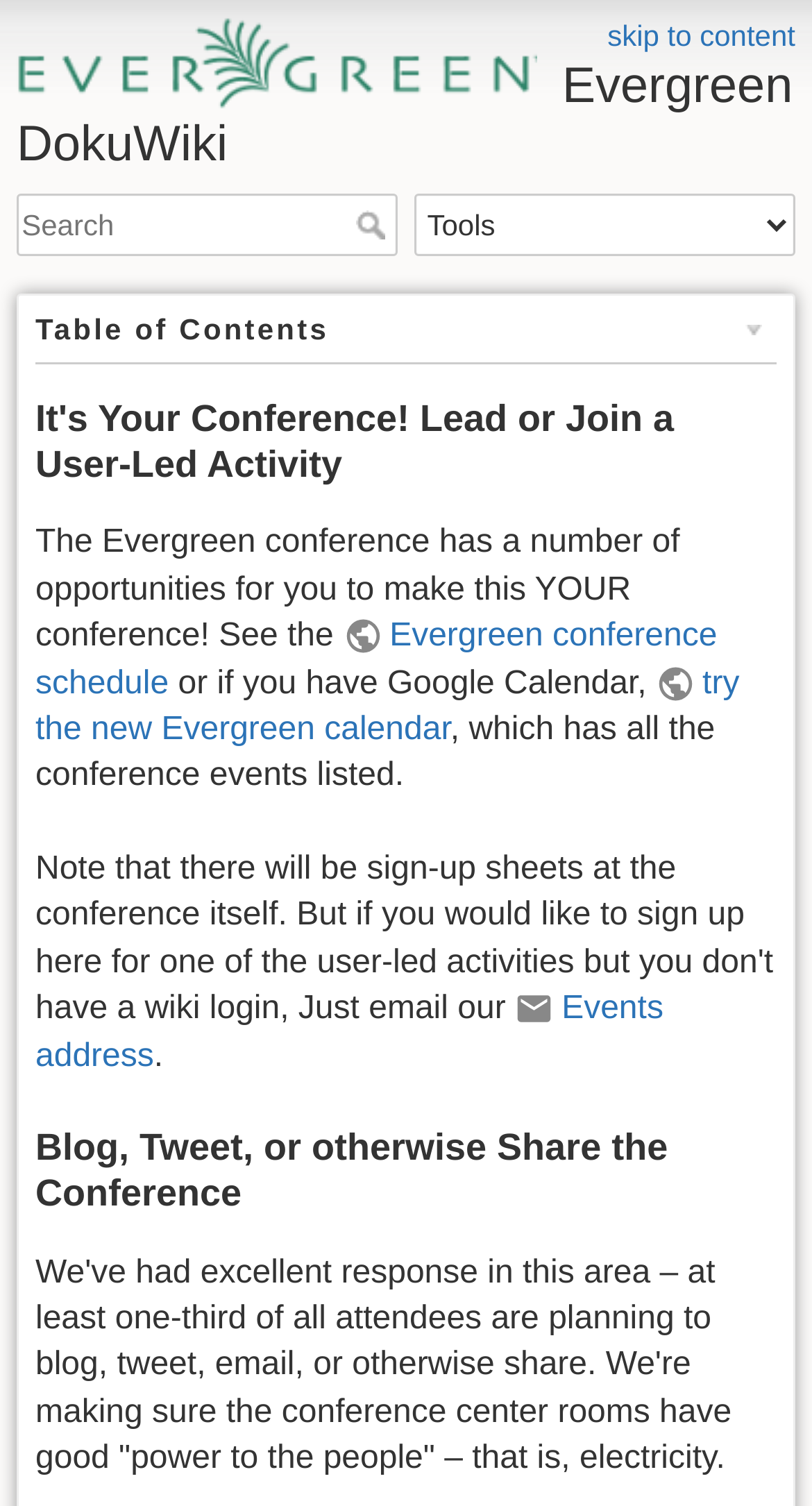Reply to the question with a single word or phrase:
What is the purpose of the conference?

User-led activities